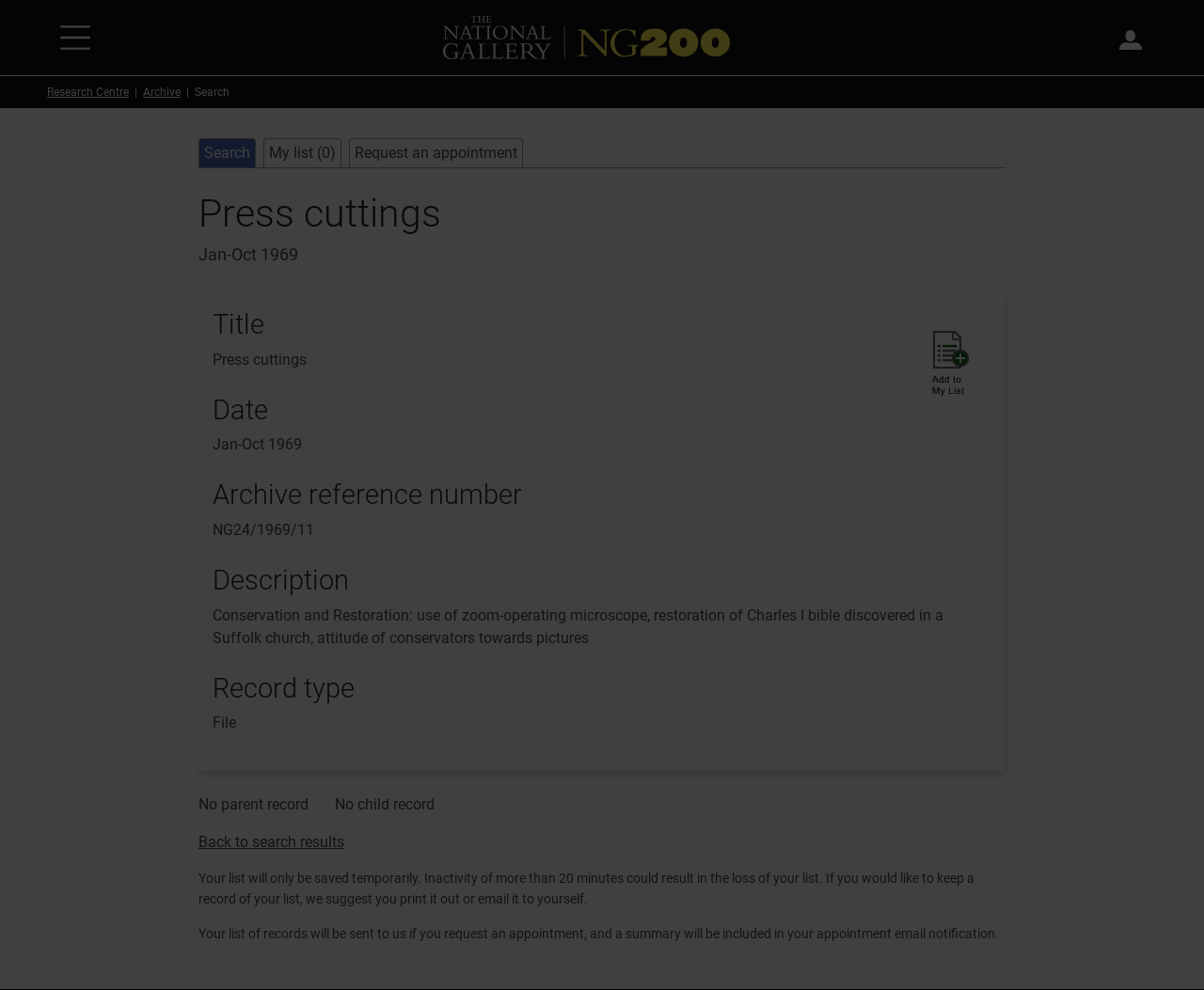Specify the bounding box coordinates for the region that must be clicked to perform the given instruction: "Sign in".

[0.93, 0.027, 0.948, 0.05]